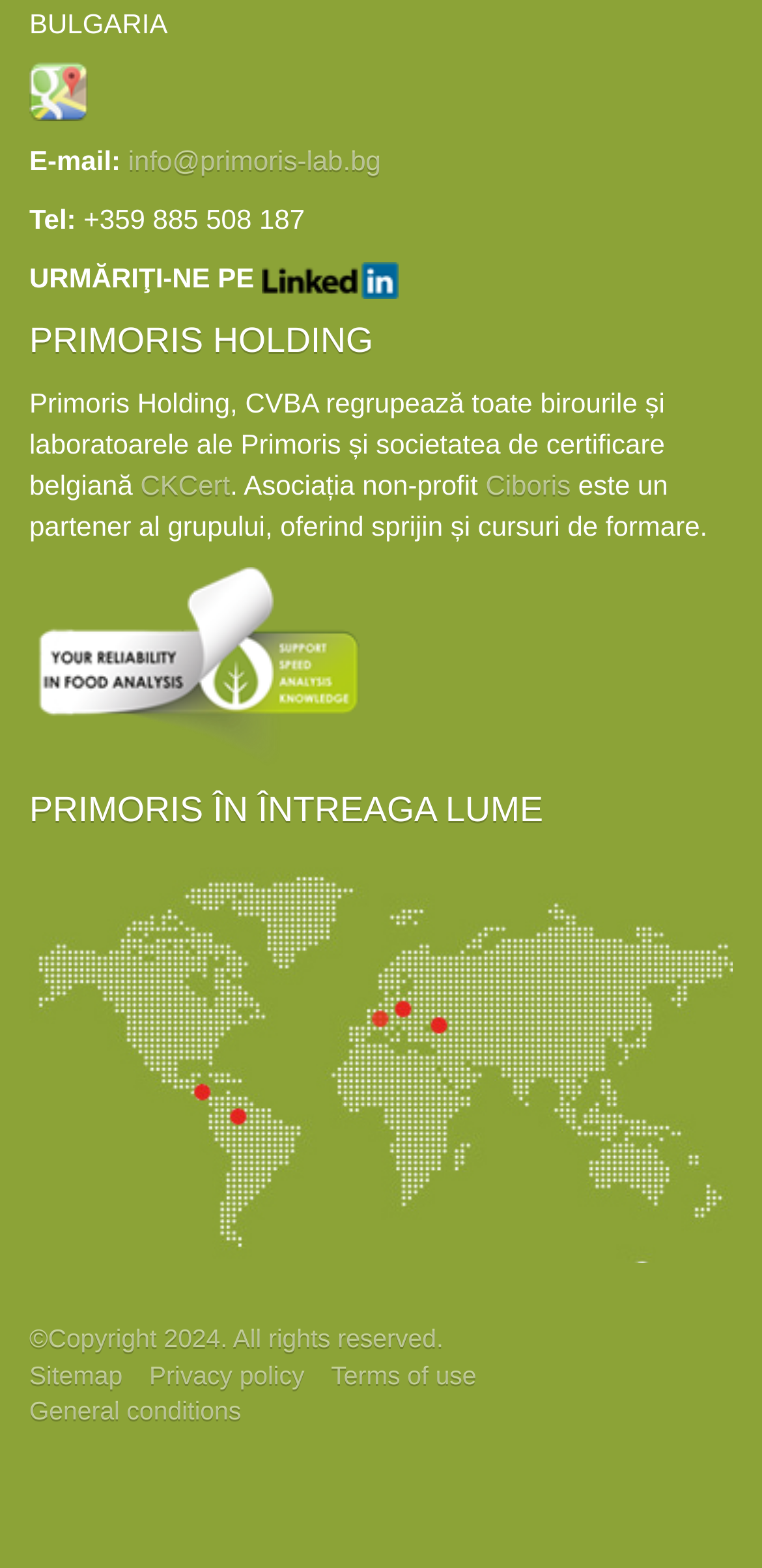What is the purpose of Ciboris?
Refer to the image and give a detailed response to the question.

Ciboris is a partner of the group, offering support and training, as indicated by the link element 'Ciboris' with bounding box coordinates [0.637, 0.3, 0.749, 0.32] and the surrounding text describing its purpose.